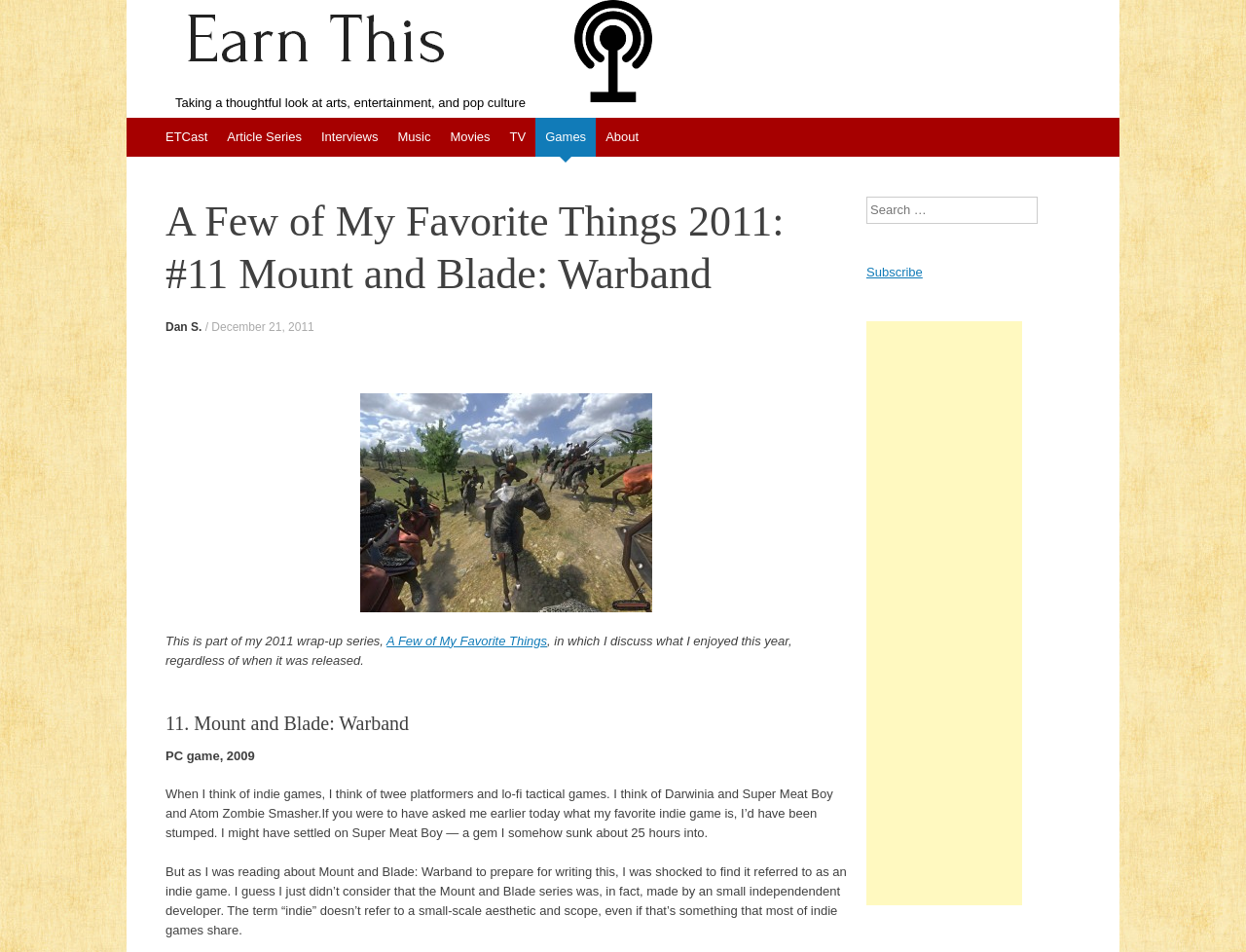What is the author's name of the article?
Based on the visual, give a brief answer using one word or a short phrase.

Dan S.